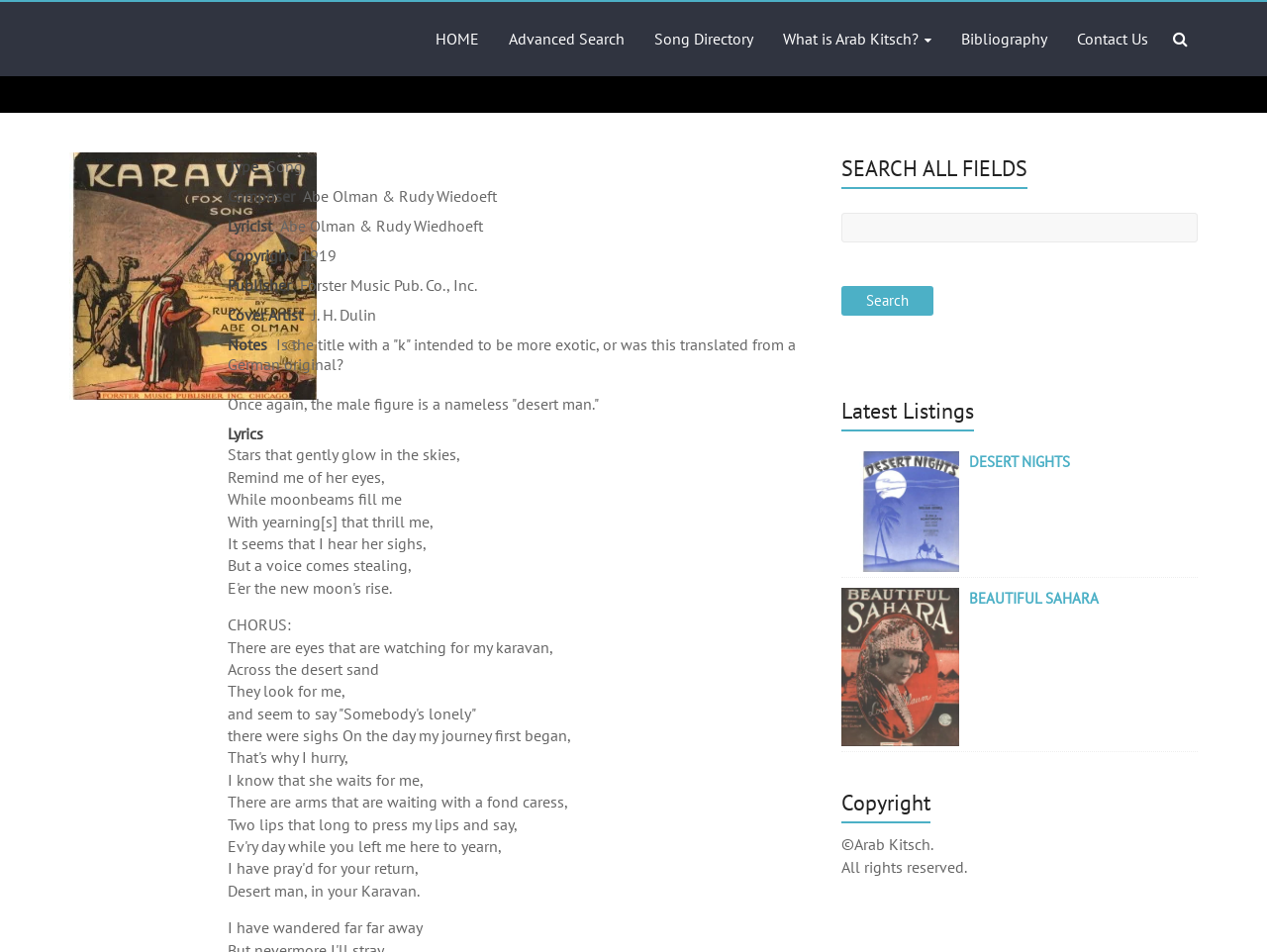Can you find the bounding box coordinates for the element to click on to achieve the instruction: "Read the lyrics of 'Karavan'"?

[0.18, 0.445, 0.208, 0.466]